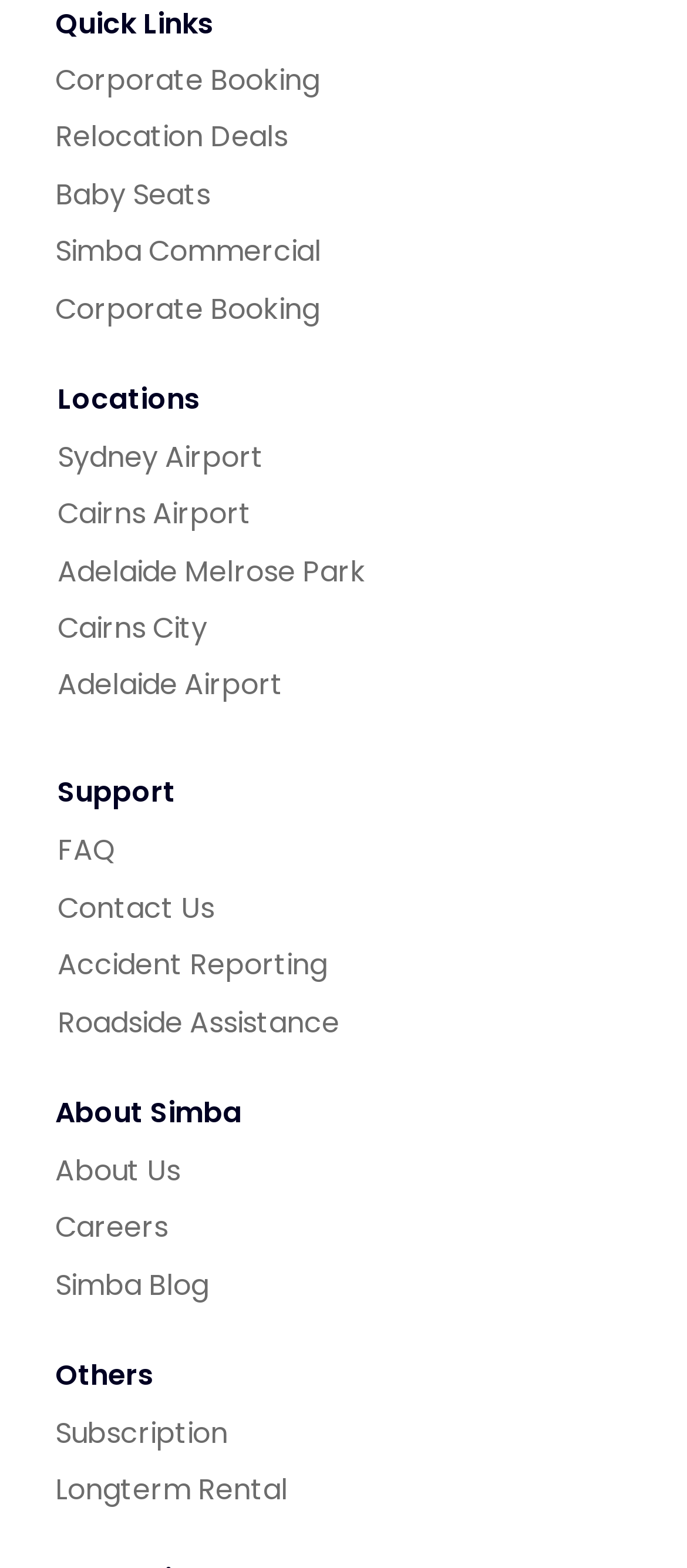Identify the bounding box coordinates of the clickable region required to complete the instruction: "Learn about Simba Blog". The coordinates should be given as four float numbers within the range of 0 and 1, i.e., [left, top, right, bottom].

[0.08, 0.806, 0.303, 0.832]